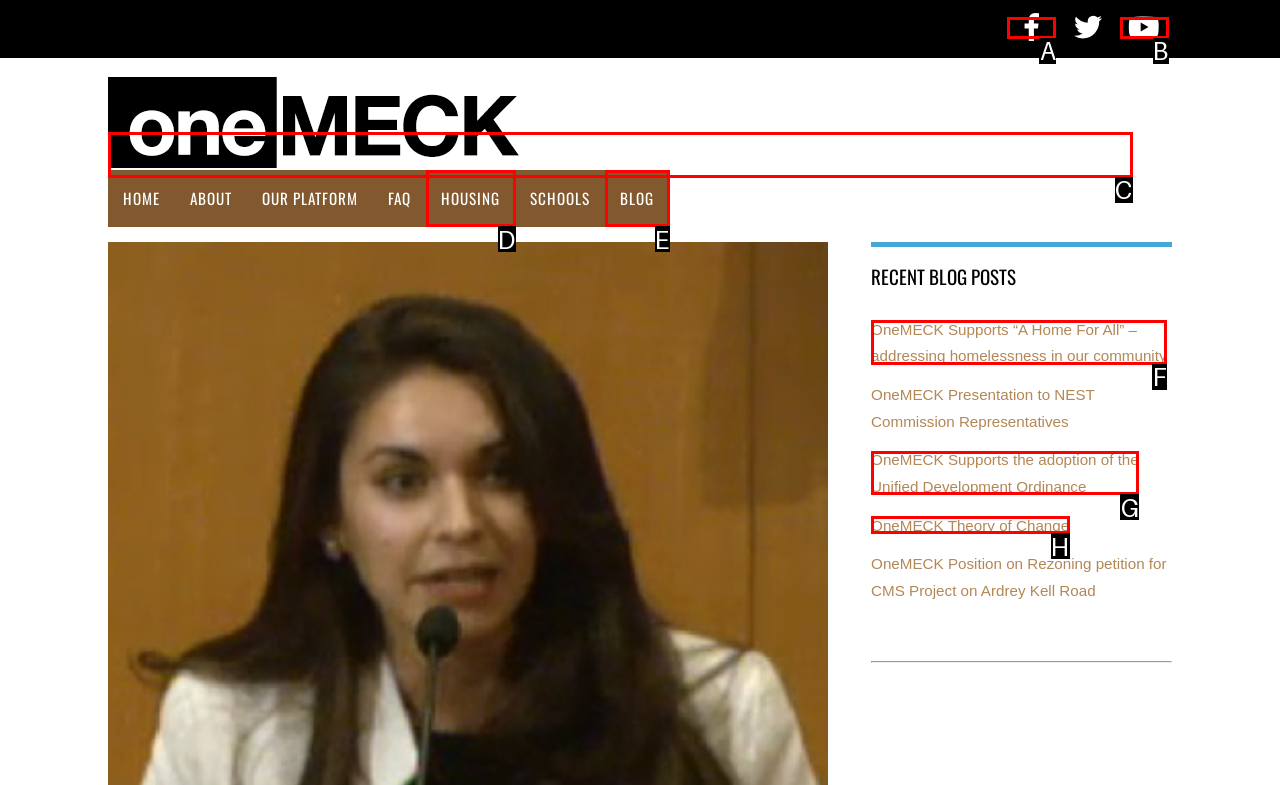Determine which HTML element matches the given description: OneMECK Theory of Change. Provide the corresponding option's letter directly.

H